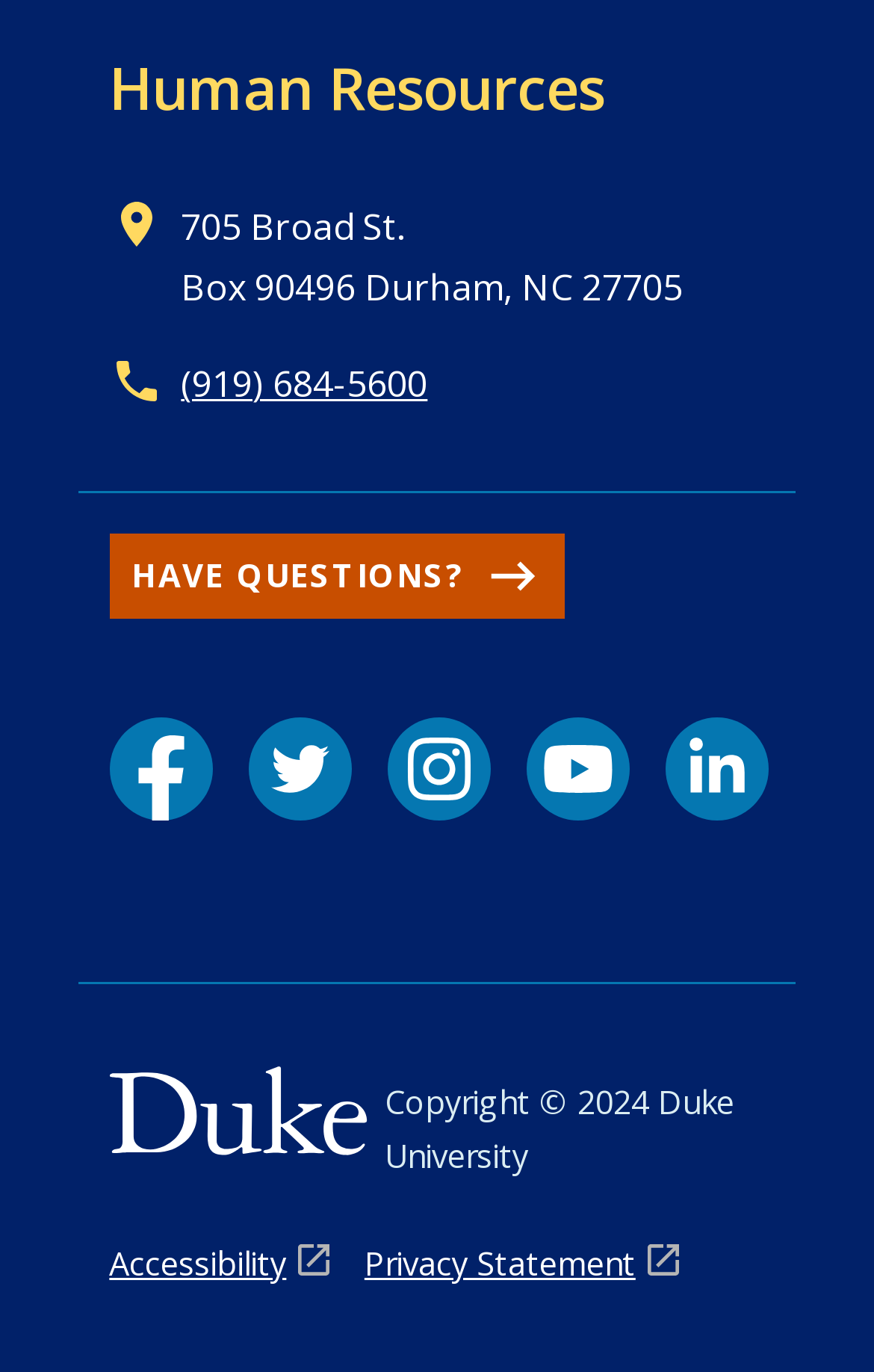Please determine the bounding box coordinates of the element's region to click in order to carry out the following instruction: "Check Accessibility". The coordinates should be four float numbers between 0 and 1, i.e., [left, top, right, bottom].

[0.125, 0.902, 0.376, 0.942]